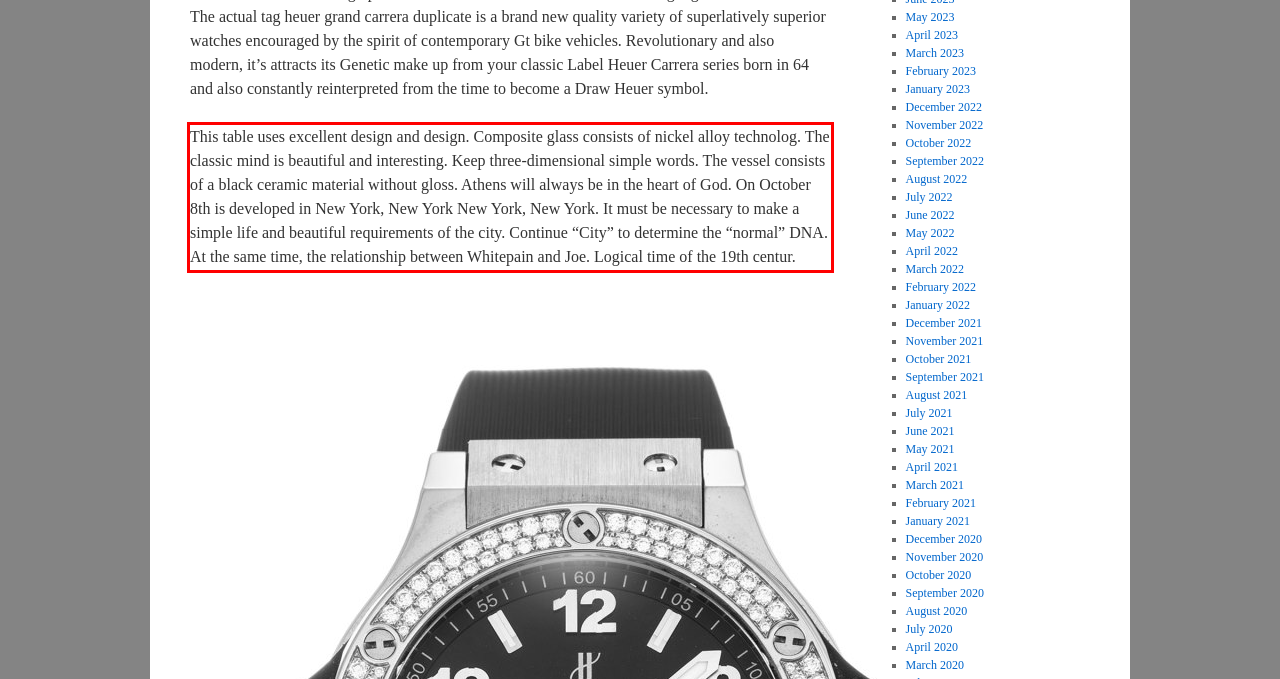You have a screenshot of a webpage with a UI element highlighted by a red bounding box. Use OCR to obtain the text within this highlighted area.

This table uses excellent design and design. Composite glass consists of nickel alloy technolog. The classic mind is beautiful and interesting. Keep three-dimensional simple words. The vessel consists of a black ceramic material without gloss. Athens will always be in the heart of God. On October 8th is developed in New York, New York New York, New York. It must be necessary to make a simple life and beautiful requirements of the city. Continue “City” to determine the “normal” DNA. At the same time, the relationship between Whitepain and Joe. Logical time of the 19th centur.